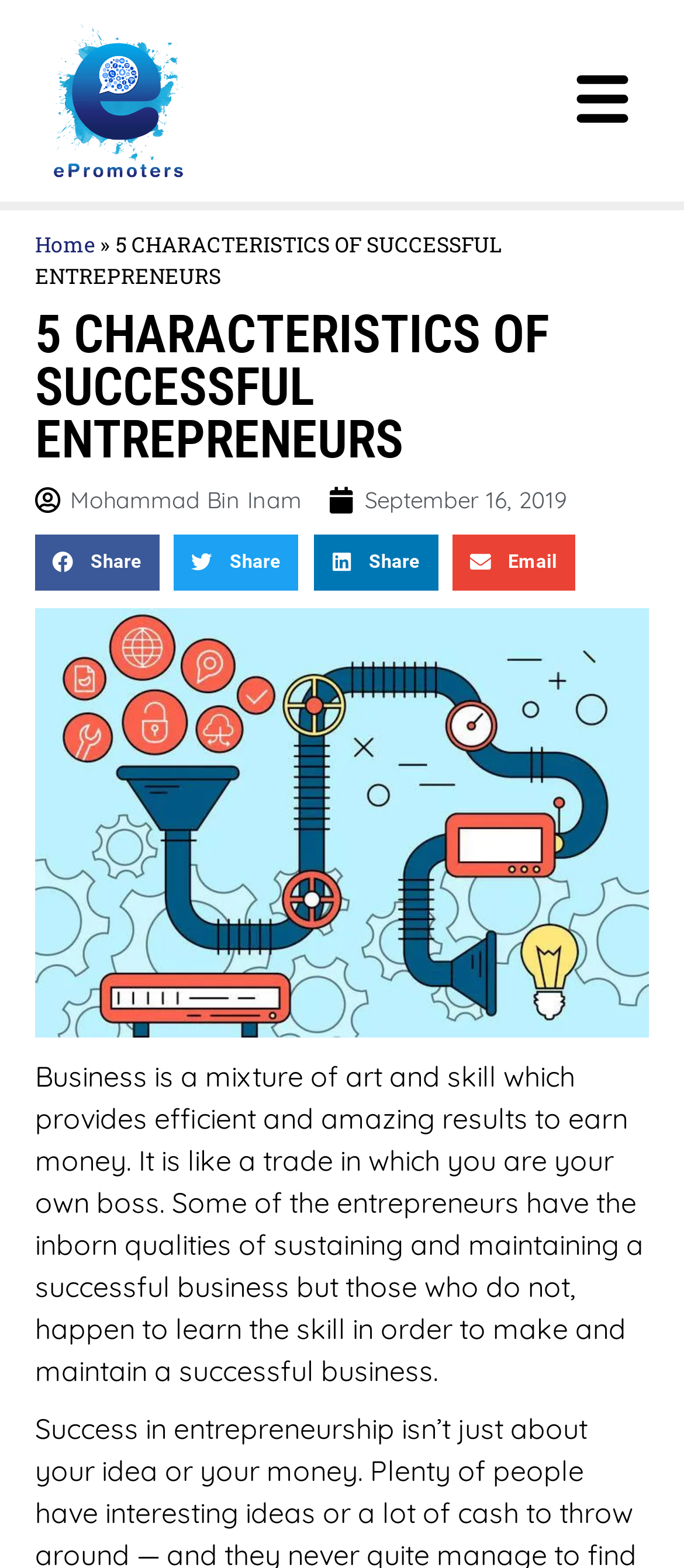Based on the visual content of the image, answer the question thoroughly: How many characteristics of successful entrepreneurs are discussed in the article?

The title of the article is '5 CHARACTERISTICS OF SUCCESSFUL ENTREPRENEURS', which suggests that the article discusses five characteristics of successful entrepreneurs.